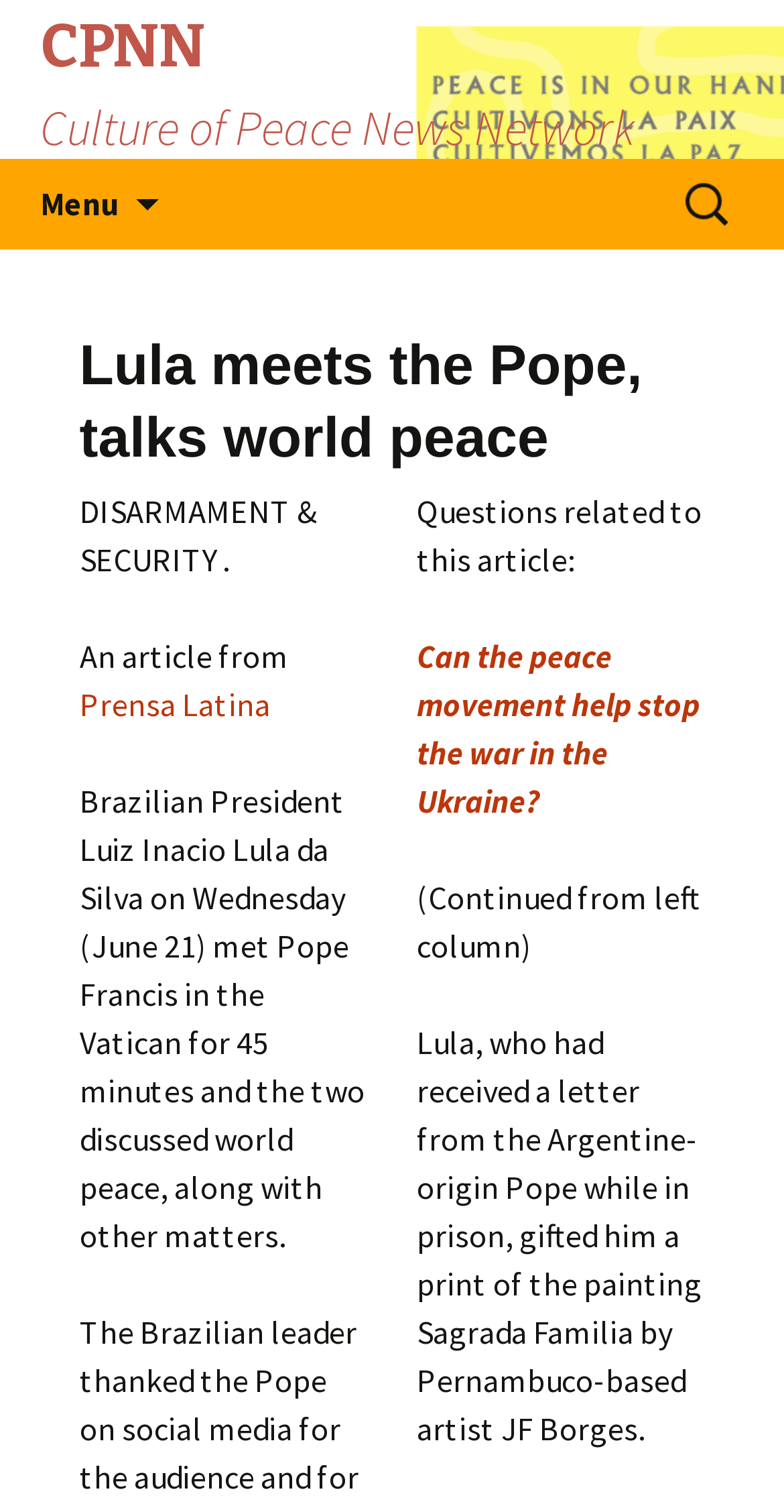Give a detailed account of the webpage, highlighting key information.

The webpage is about an article discussing Brazilian President Luiz Inacio Lula da Silva's meeting with Pope Francis. At the top left corner, there is a link to "CPNN Culture of Peace News Network" with a heading "CPNN" above it. Next to it, there is a button labeled "Menu" with an icon. Below these elements, there is a link to "Skip to content". On the top right corner, there is a search bar with a label "Search for:".

The main content of the webpage starts with a heading "Lula meets the Pope, talks world peace" followed by a subheading "DISARMAMENT & SECURITY." Below this, there is an article from Prensa Latina, which describes the meeting between Lula and Pope Francis, discussing world peace and other matters.

Below the article, there is a section labeled "Questions related to this article:" with a few links to related questions, including "Can the peace movement help stop the war in the Ukraine?". The rest of the content continues from the left column, describing Lula's gift to the Pope, a print of the painting Sagrada Familia by JF Borges.